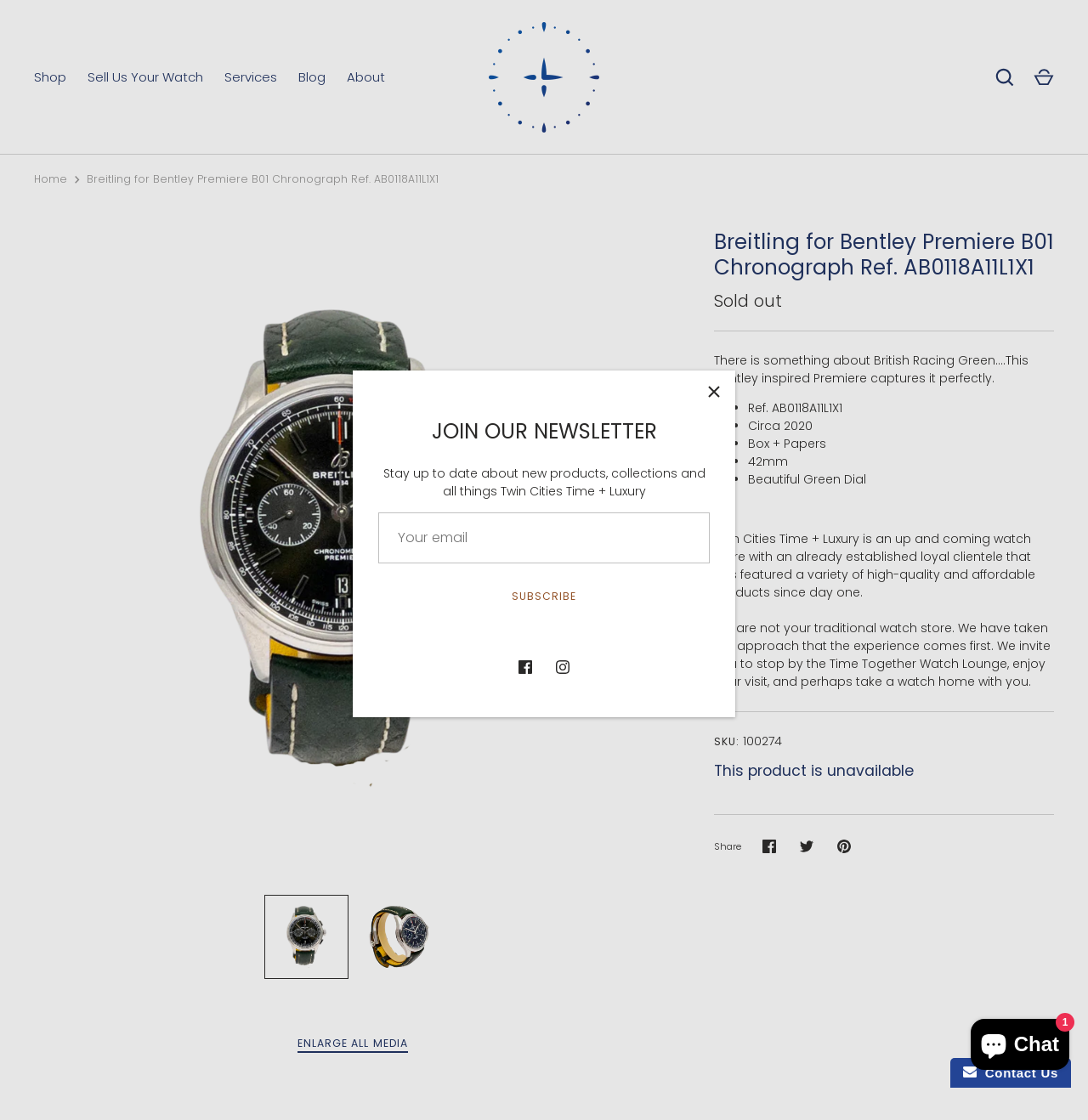Detail the webpage's structure and highlights in your description.

This webpage is about a Breitling for Bentley Premiere B01 Chronograph Ref. AB0118A11L1X1 watch, specifically highlighting its features and details. At the top of the page, there is a primary navigation menu with links to "Shop", "Sell Us Your Watch", "Services", "Blog", and "About". Below this menu, there are several links to different categories, including "Preowned Watches", "Sale Corner", "Luminox Watches", and more.

On the left side of the page, there is a breadcrumbs navigation menu, which shows the current page's location within the website's hierarchy. The main content of the page is divided into two sections. The top section displays a heading with the watch's name, followed by a "Sold out" label and a brief description of the watch, including its reference number, circa, box and papers, and dial details.

The second section provides more information about the watch store, Twin Cities Time + Luxury, including its mission and approach to the watch-buying experience. There is also a section with a SKU number and a label indicating that the product is unavailable. Below this, there are social media sharing links, allowing users to share the product on Facebook, Twitter, and Pinterest.

At the bottom of the page, there are links to the website's social media profiles, including Facebook and Instagram, as well as a phone number and email address for contact. There is also a search bar and a cart icon at the top right corner of the page. Throughout the page, there are several images, including a search icon, a close icon, and a Facebook icon, among others.